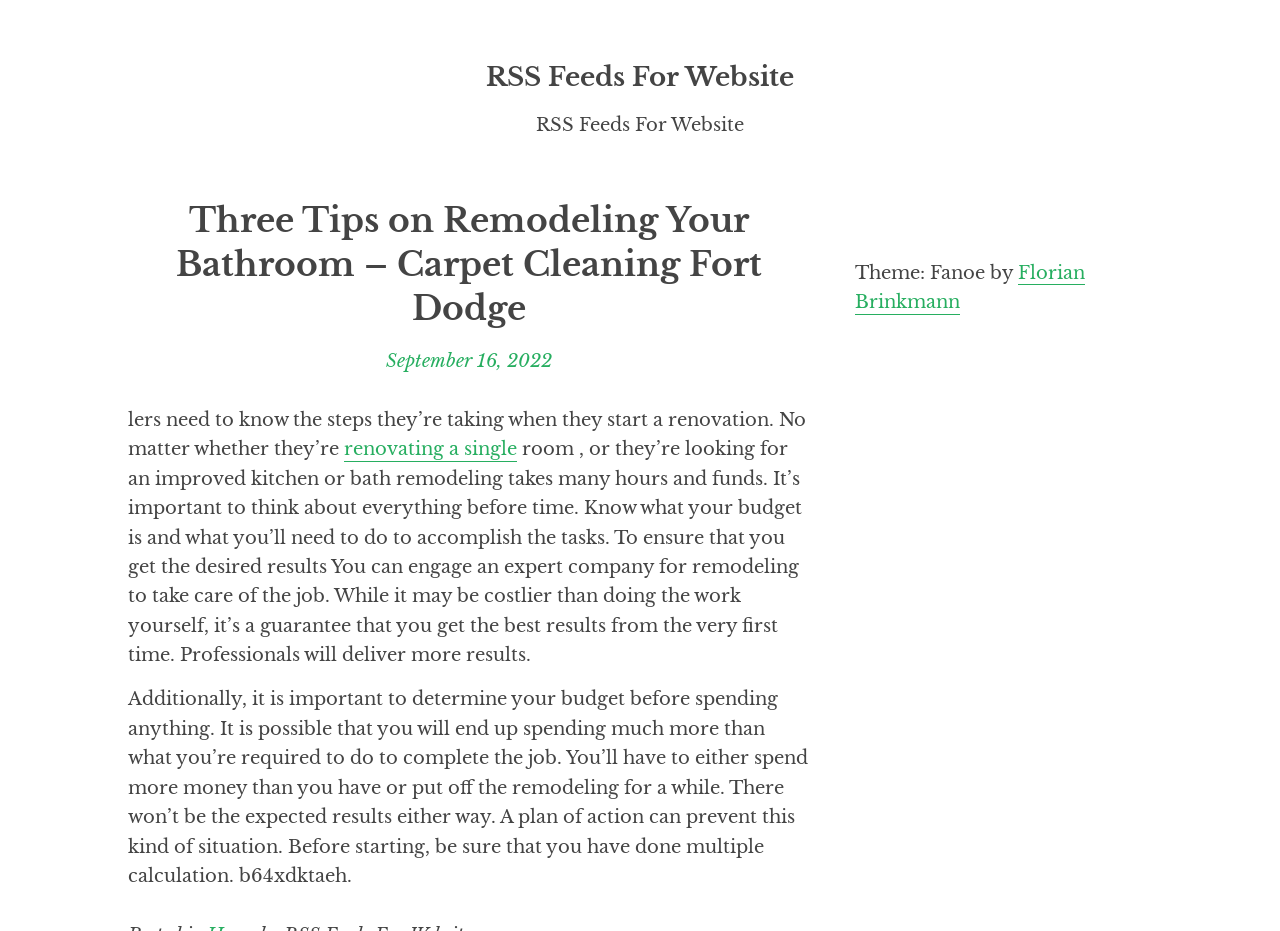Why is it recommended to engage an expert company for remodeling?
Please analyze the image and answer the question with as much detail as possible.

The webpage suggests that engaging an expert company for remodeling can guarantee the best results from the very first time. Although it may be costlier than doing the work yourself, it ensures that you get the desired outcome.